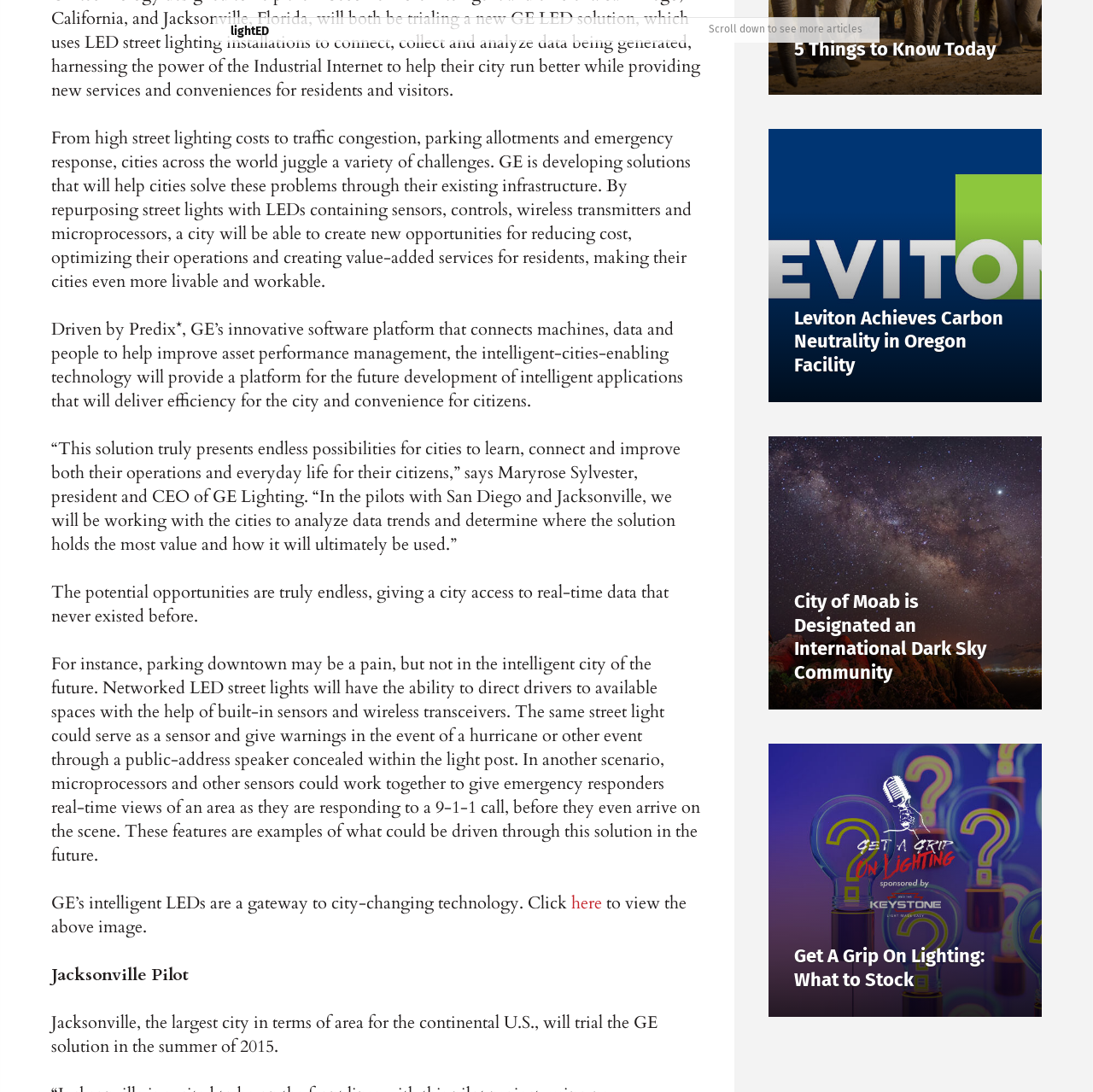Utilize the information from the image to answer the question in detail:
What is the name of the software platform mentioned?

The text mentions that the intelligent-cities-enabling technology is driven by Predix, which is GE's innovative software platform that connects machines, data, and people to help improve asset performance management.